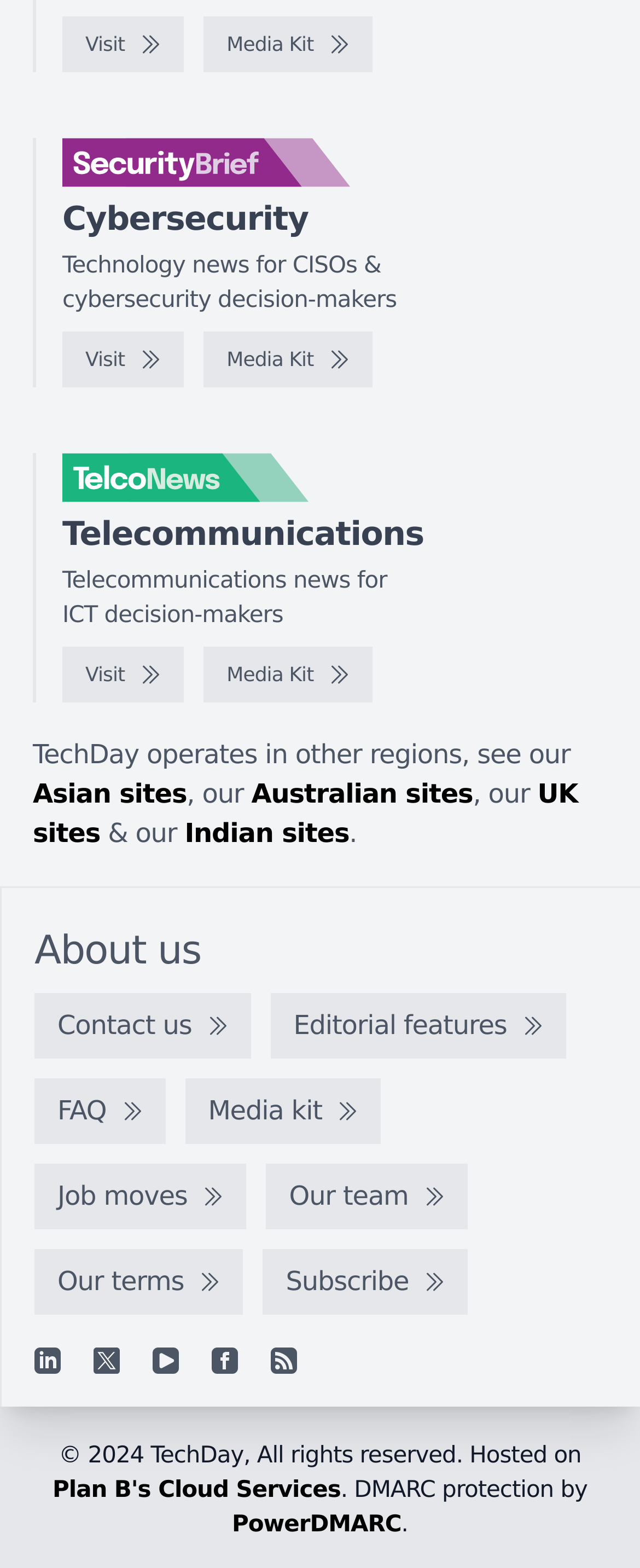Locate the bounding box coordinates of the area you need to click to fulfill this instruction: 'Subscribe'. The coordinates must be in the form of four float numbers ranging from 0 to 1: [left, top, right, bottom].

[0.411, 0.797, 0.731, 0.839]